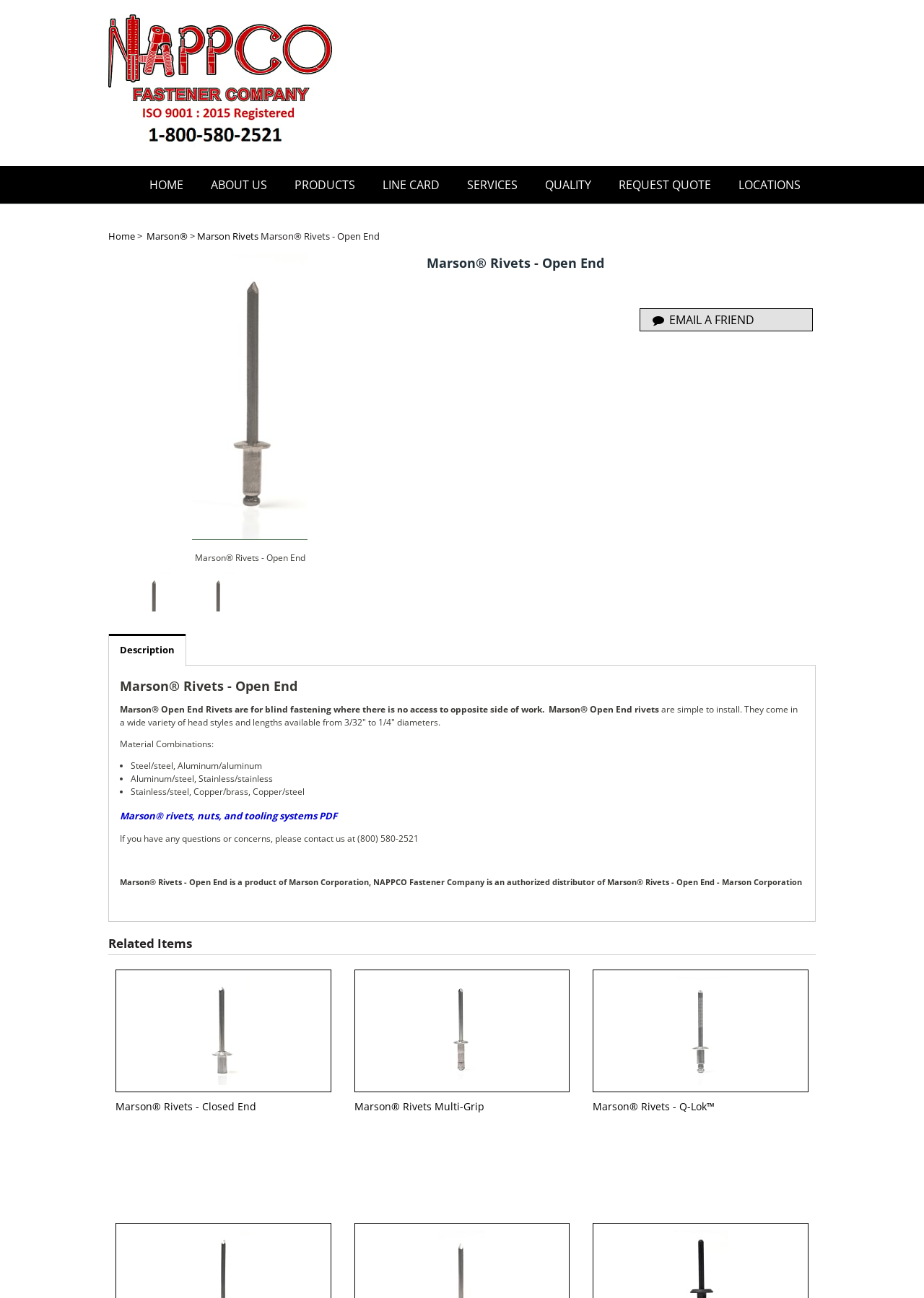Please find the bounding box coordinates of the clickable region needed to complete the following instruction: "email a friend". The bounding box coordinates must consist of four float numbers between 0 and 1, i.e., [left, top, right, bottom].

[0.692, 0.238, 0.88, 0.255]